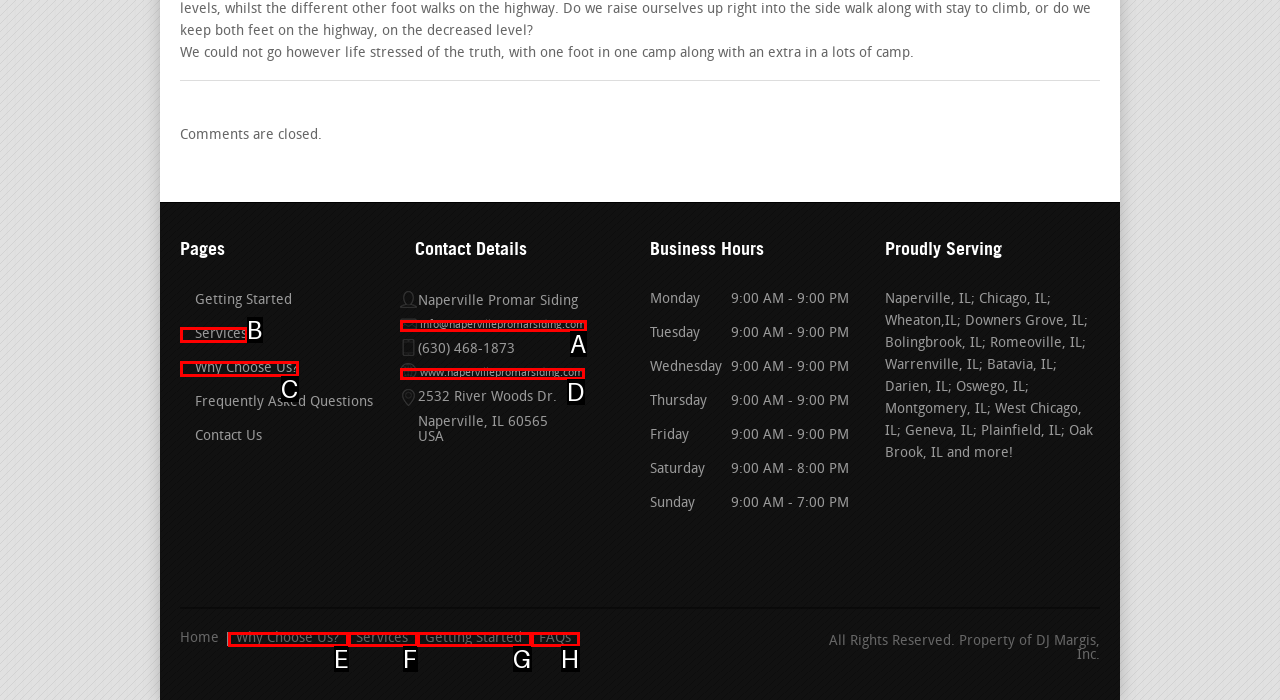Identify the UI element described as: Getting Started
Answer with the option's letter directly.

G